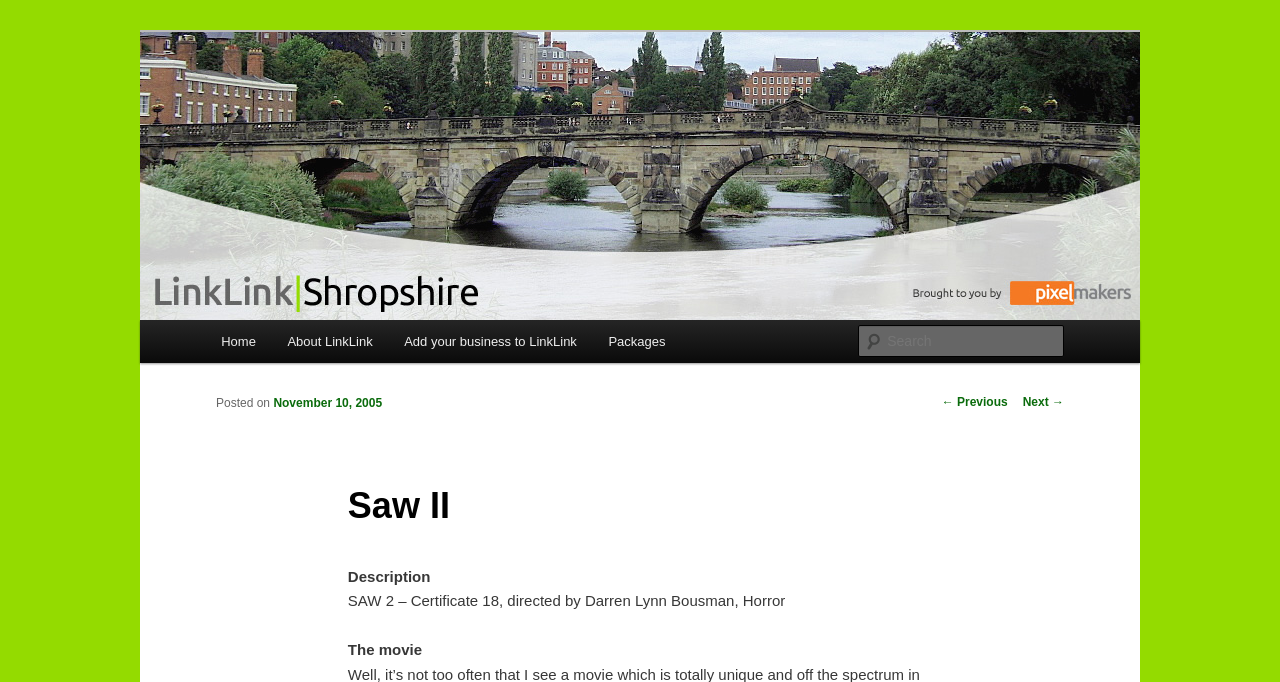What is the genre of the movie? Analyze the screenshot and reply with just one word or a short phrase.

Horror